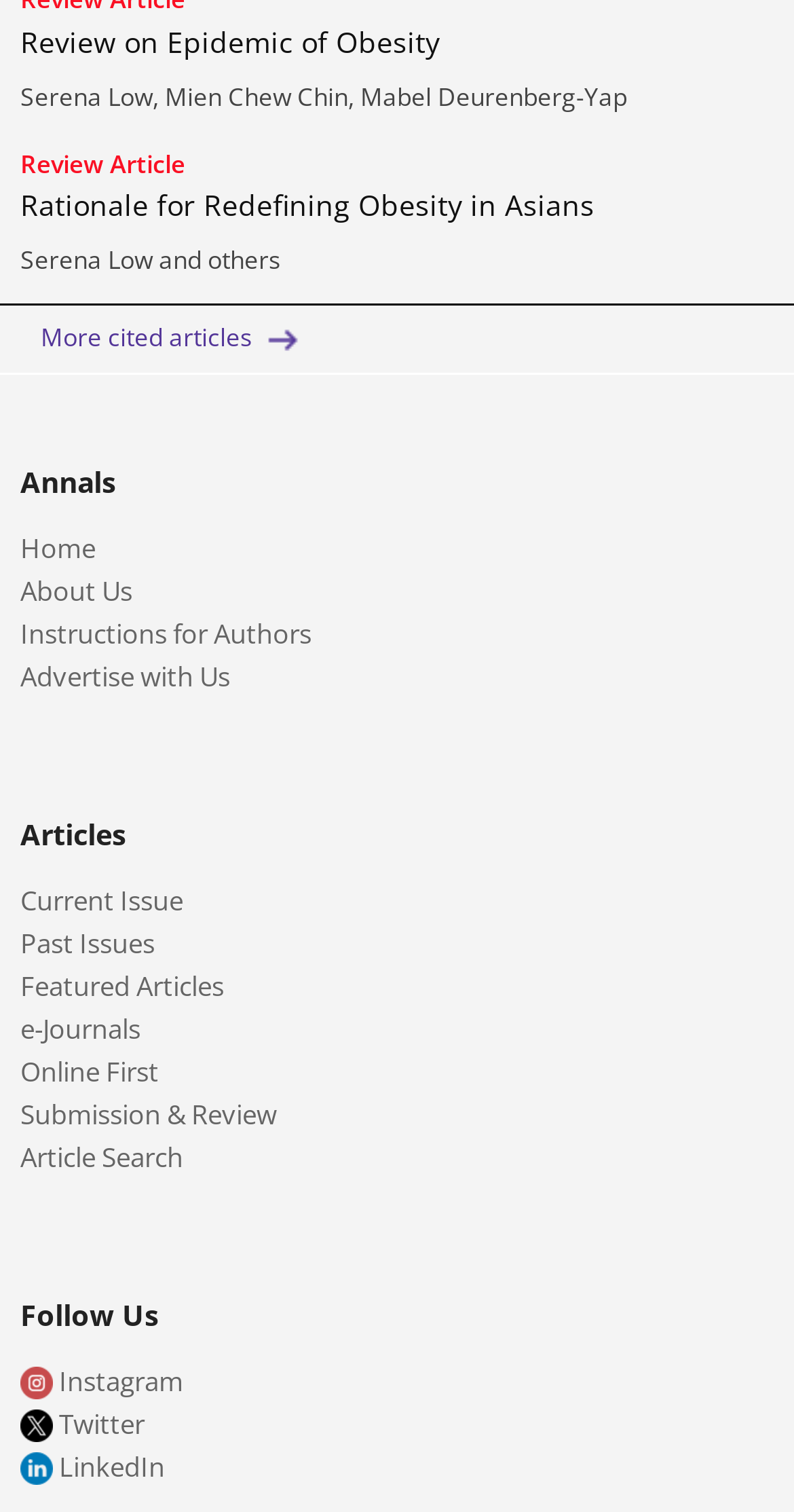Specify the bounding box coordinates of the element's region that should be clicked to achieve the following instruction: "Click on the 'instagram' link to follow on instagram". The bounding box coordinates consist of four float numbers between 0 and 1, in the format [left, top, right, bottom].

[0.026, 0.901, 0.231, 0.925]